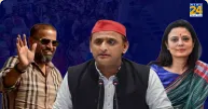Give an in-depth description of what is happening in the image.

Akhilesh Yadav, the leader of the Samajwadi Party, is shown speaking at a press conference, emphasizing the key candidates for the upcoming Lok Sabha elections. He is flanked by notable figures, including a man raising his hand in acknowledgment and a woman in traditional attire, both indicating support for Yadav's campaign. The backdrop features a blurred crowd, symbolizing the energy and engagement of supporters, while the News24 logo in the corner highlights the media coverage surrounding this significant political event. The image conveys the anticipation and strategic importance of the upcoming elections set for May 12, 2024.